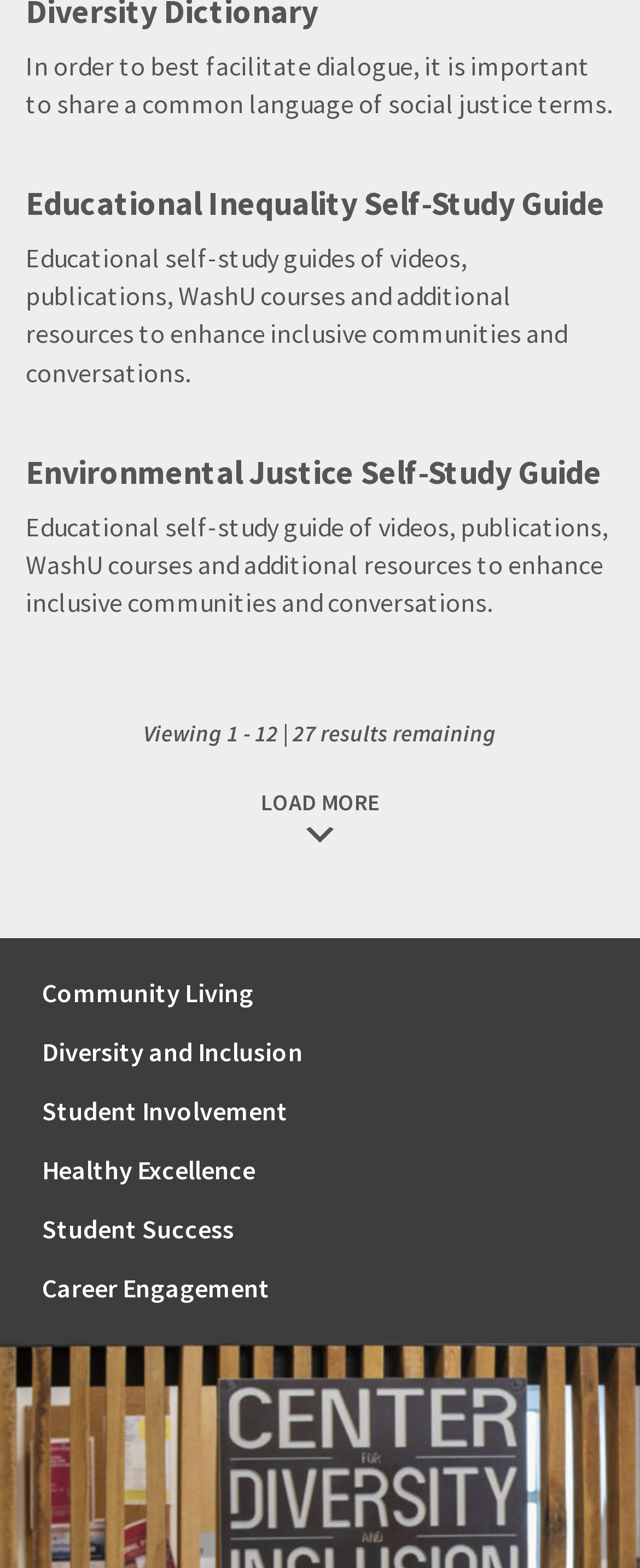Please provide a one-word or short phrase answer to the question:
How many results are remaining?

27